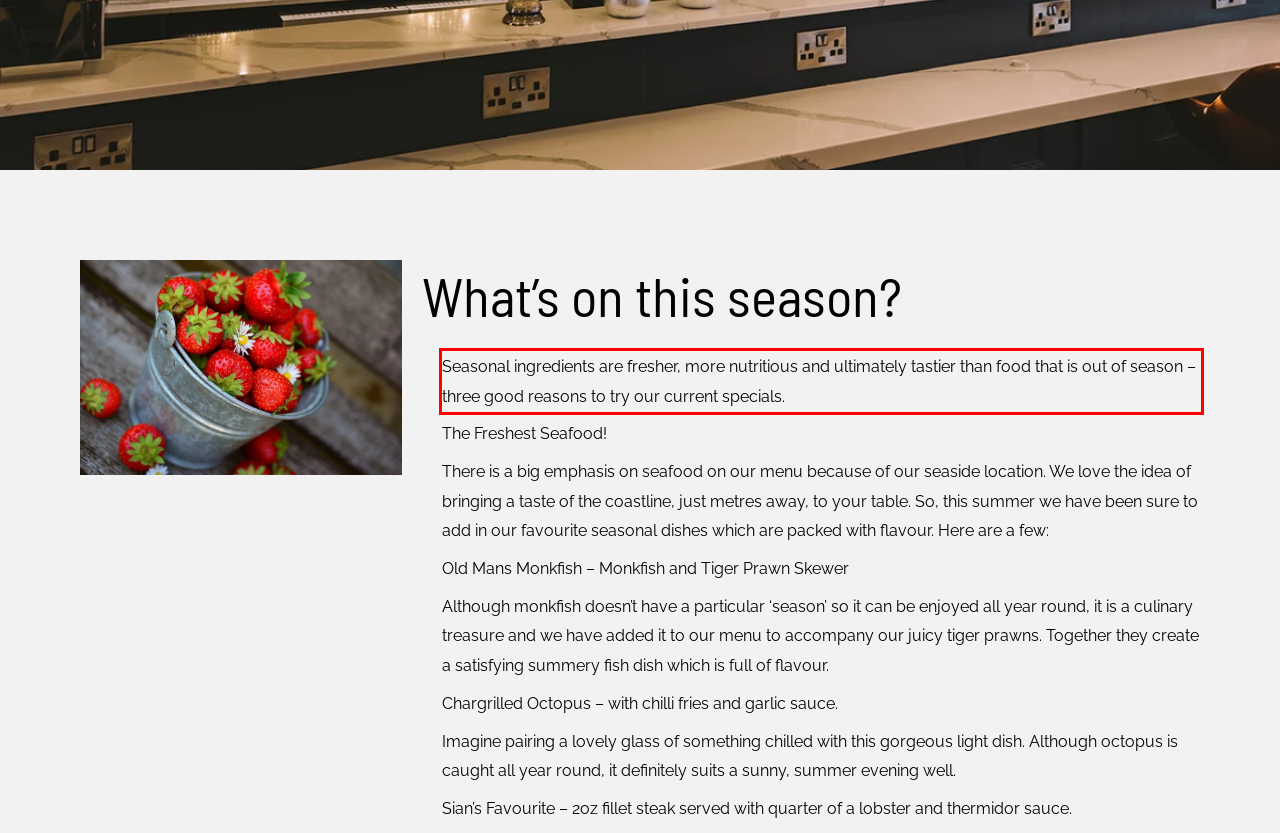Extract and provide the text found inside the red rectangle in the screenshot of the webpage.

Seasonal ingredients are fresher, more nutritious and ultimately tastier than food that is out of season – three good reasons to try our current specials.